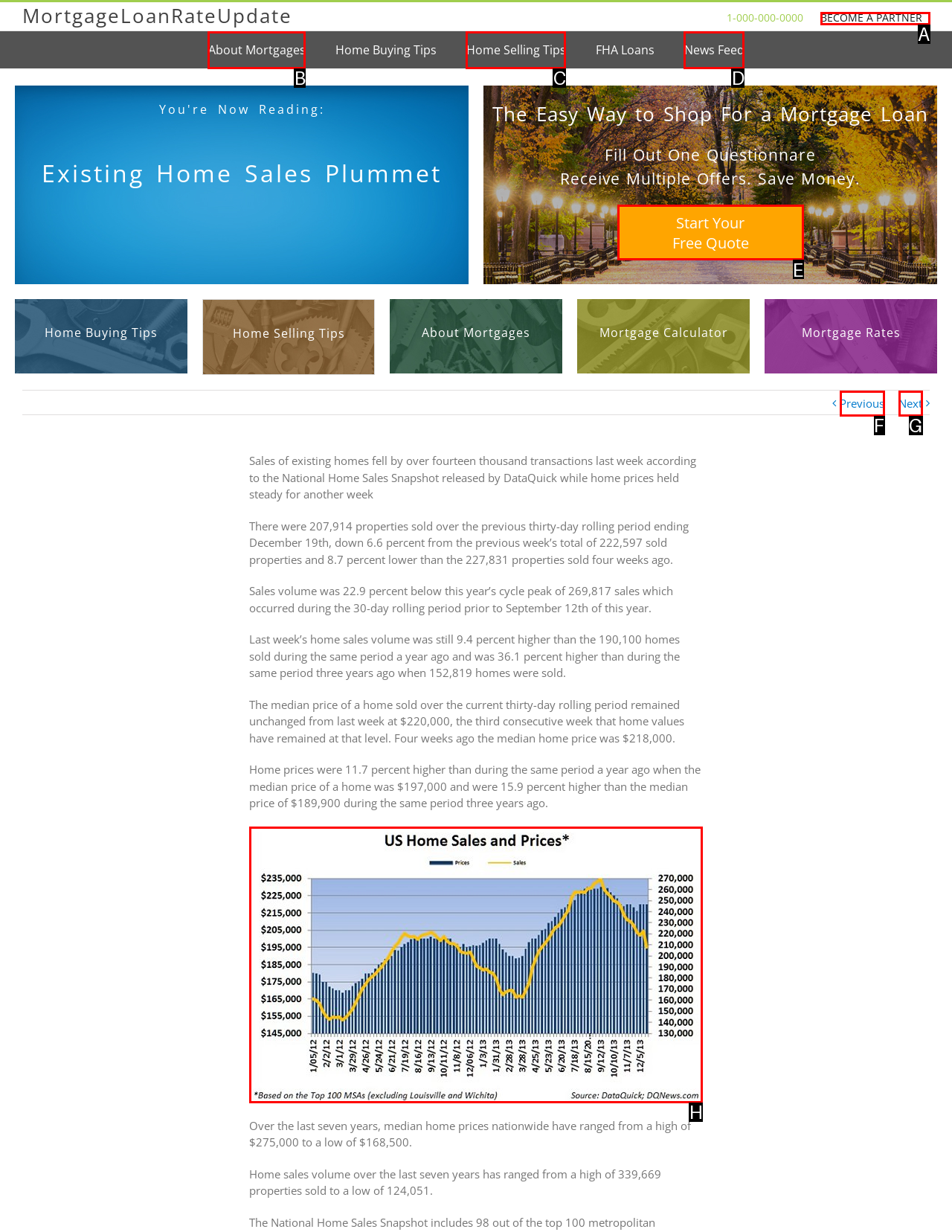Select the letter of the element you need to click to complete this task: Click on 'DataQuick Weekly Snapshot 12-23-13'
Answer using the letter from the specified choices.

H